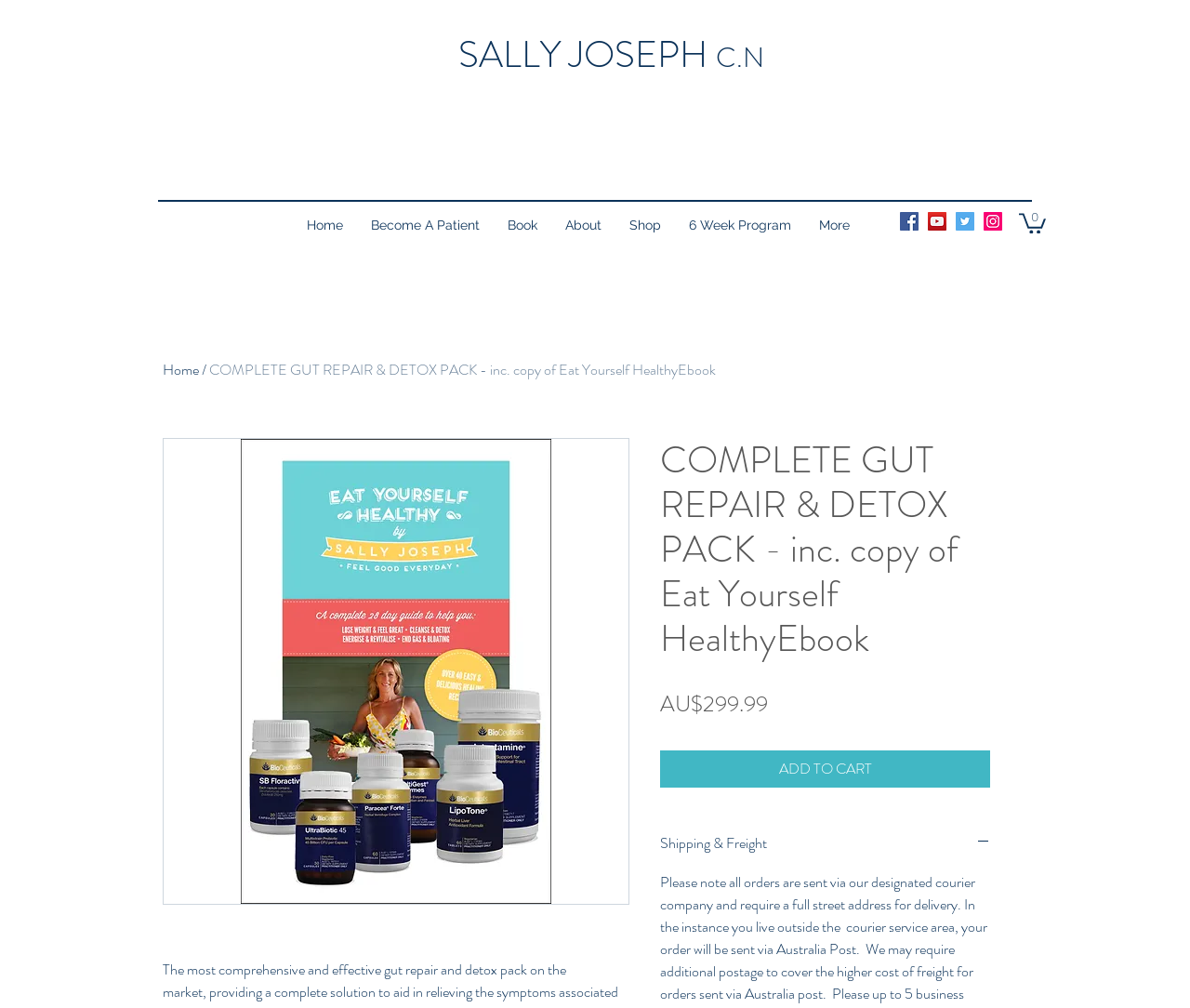Find the bounding box coordinates for the HTML element described as: "Colorful Backyardpress to zoom". The coordinates should consist of four float values between 0 and 1, i.e., [left, top, right, bottom].

None